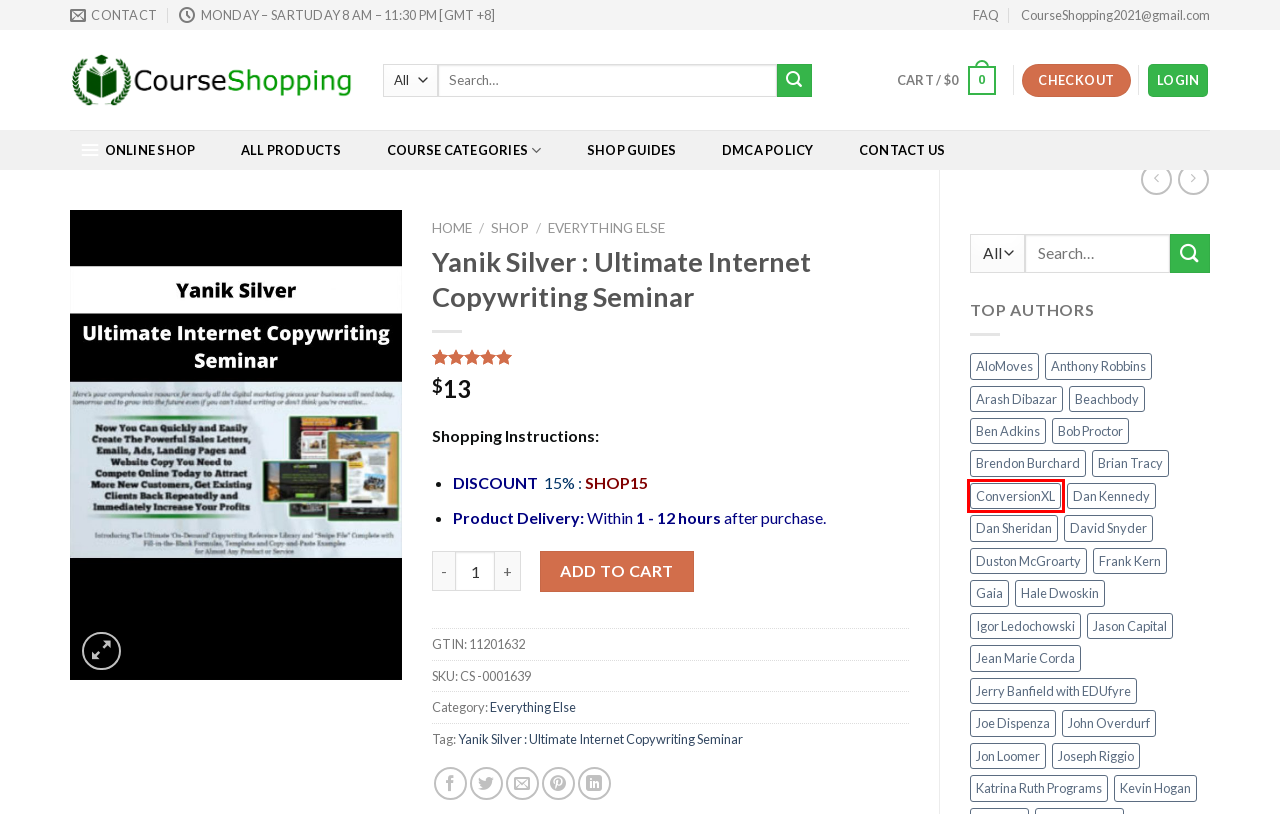Given a screenshot of a webpage featuring a red bounding box, identify the best matching webpage description for the new page after the element within the red box is clicked. Here are the options:
A. DMCA Policy | CourseShopping
B. Shop Guides | CourseShopping
C. Brian Tracy Archives | Course Shopping
D. ConversionXL Archives | Course Shopping
E. Contact Us | CourseShopping
F. Dan Sheridan Archives | Course Shopping
G. Beachbody Archives | Course Shopping
H. My account | CourseShopping

D